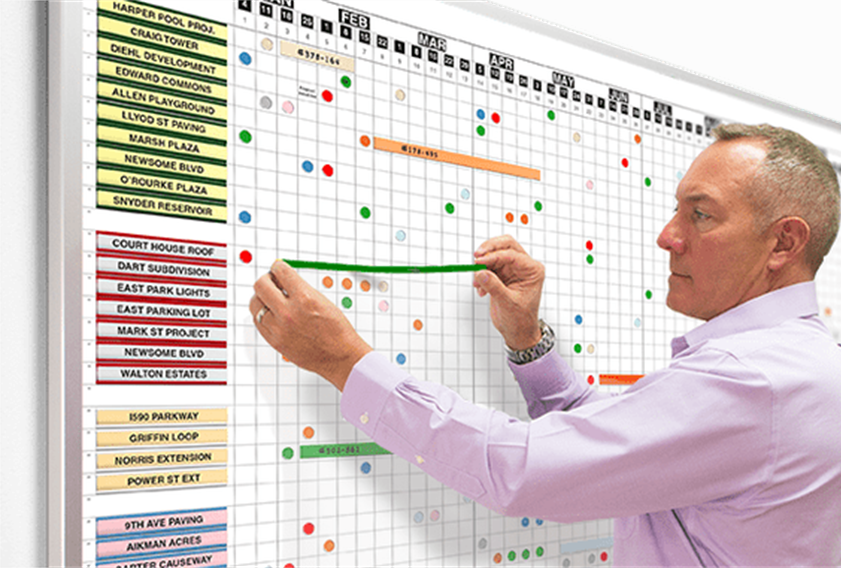Explain in detail what you see in the image.

In the image, a professional, dressed in a light purple shirt, is engaged in progress monitoring on a large project management board. The board is filled with a grid, displaying various projects listed vertically, with a timeline running horizontally, spanning several months from February to May. Color-coded dots—representing different statuses—are strategically placed throughout the grid, indicating the progress of each project. The individual appears focused as they adjust a green marker horizontally across the board, likely to highlight advancements or updates related to multiple projects like "Harper Pool Proj." and "Court House Roof." This systematic approach illustrates the importance of tracking and managing project timelines and resources, encapsulating a clear method for monitoring project statuses and ensuring they stay on schedule.